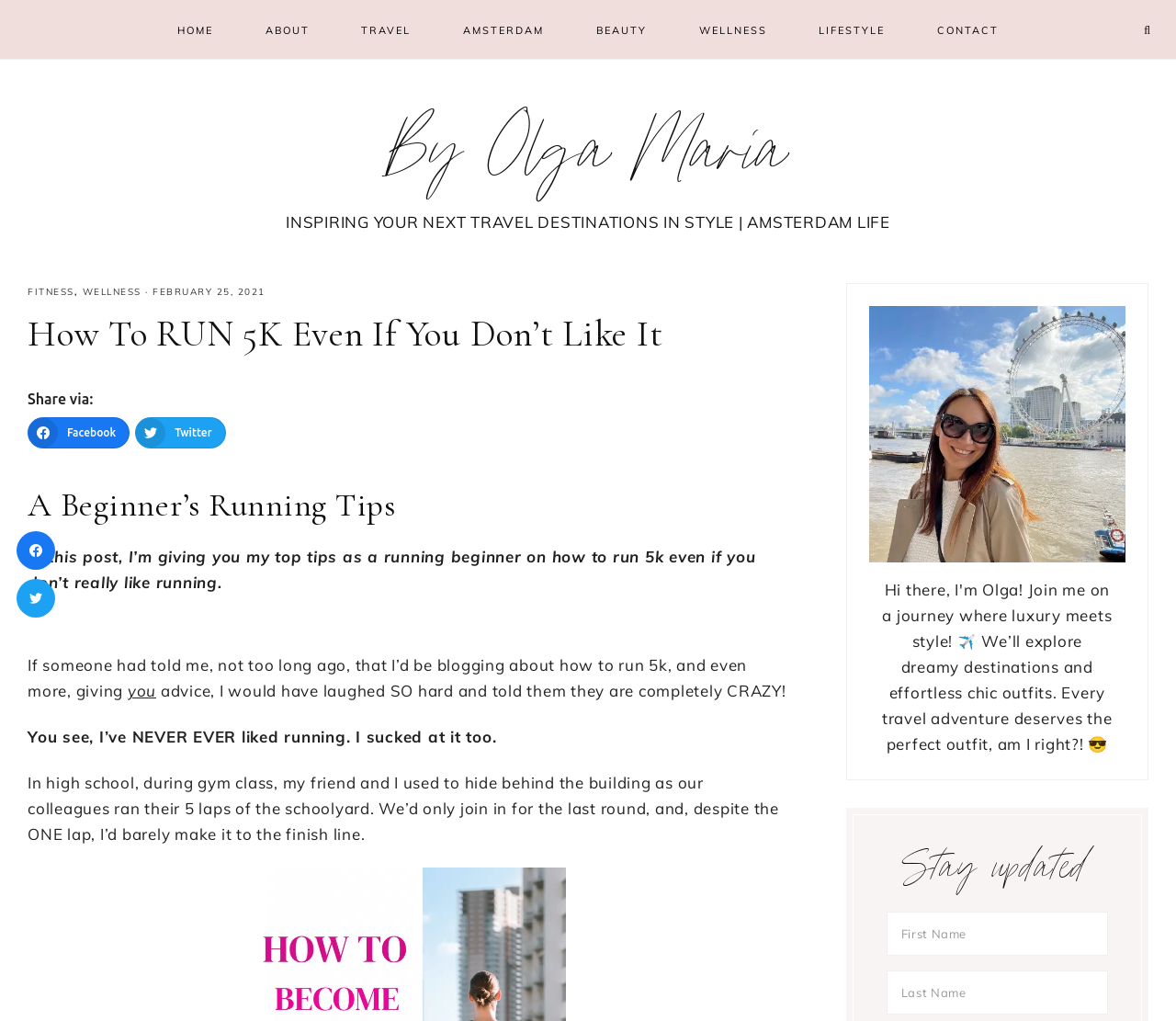What is the topic of the post?
Refer to the screenshot and respond with a concise word or phrase.

Running